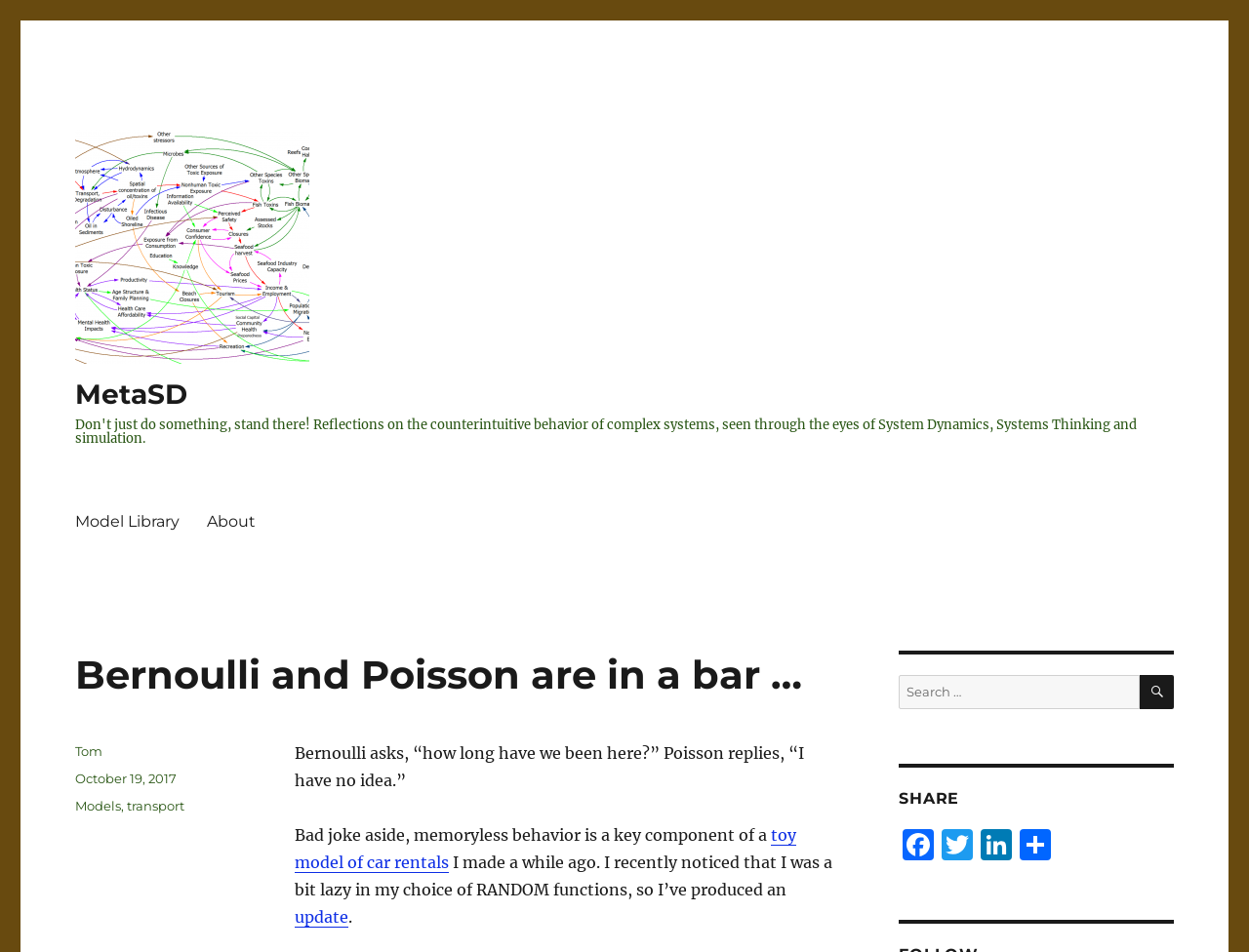Refer to the screenshot and answer the following question in detail:
What is the name of the author?

I found the author's name by looking at the footer section of the webpage, where it says 'Author' followed by a link to 'Tom'.